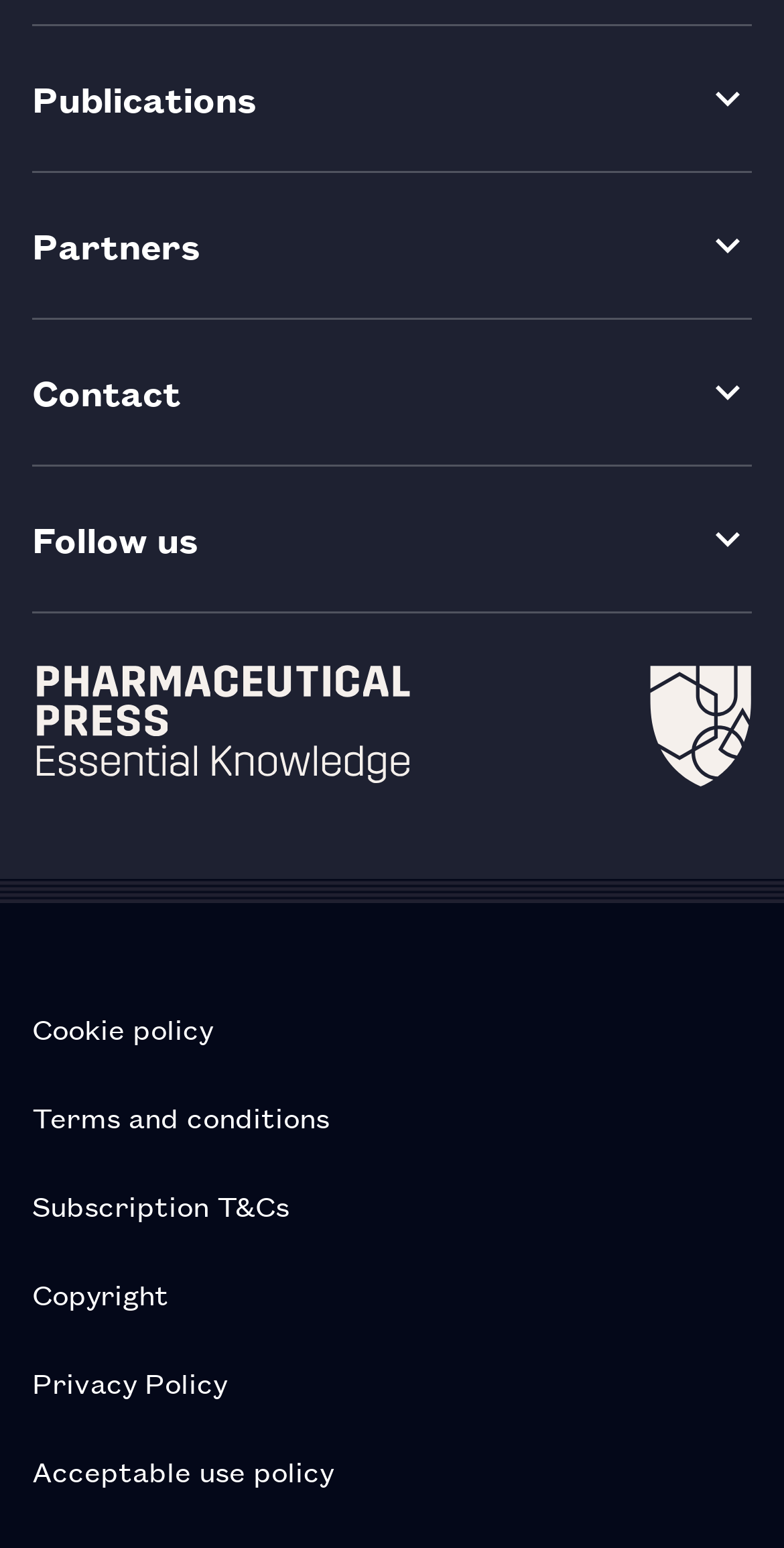Please specify the coordinates of the bounding box for the element that should be clicked to carry out this instruction: "View Cookie policy". The coordinates must be four float numbers between 0 and 1, formatted as [left, top, right, bottom].

[0.041, 0.635, 0.959, 0.693]